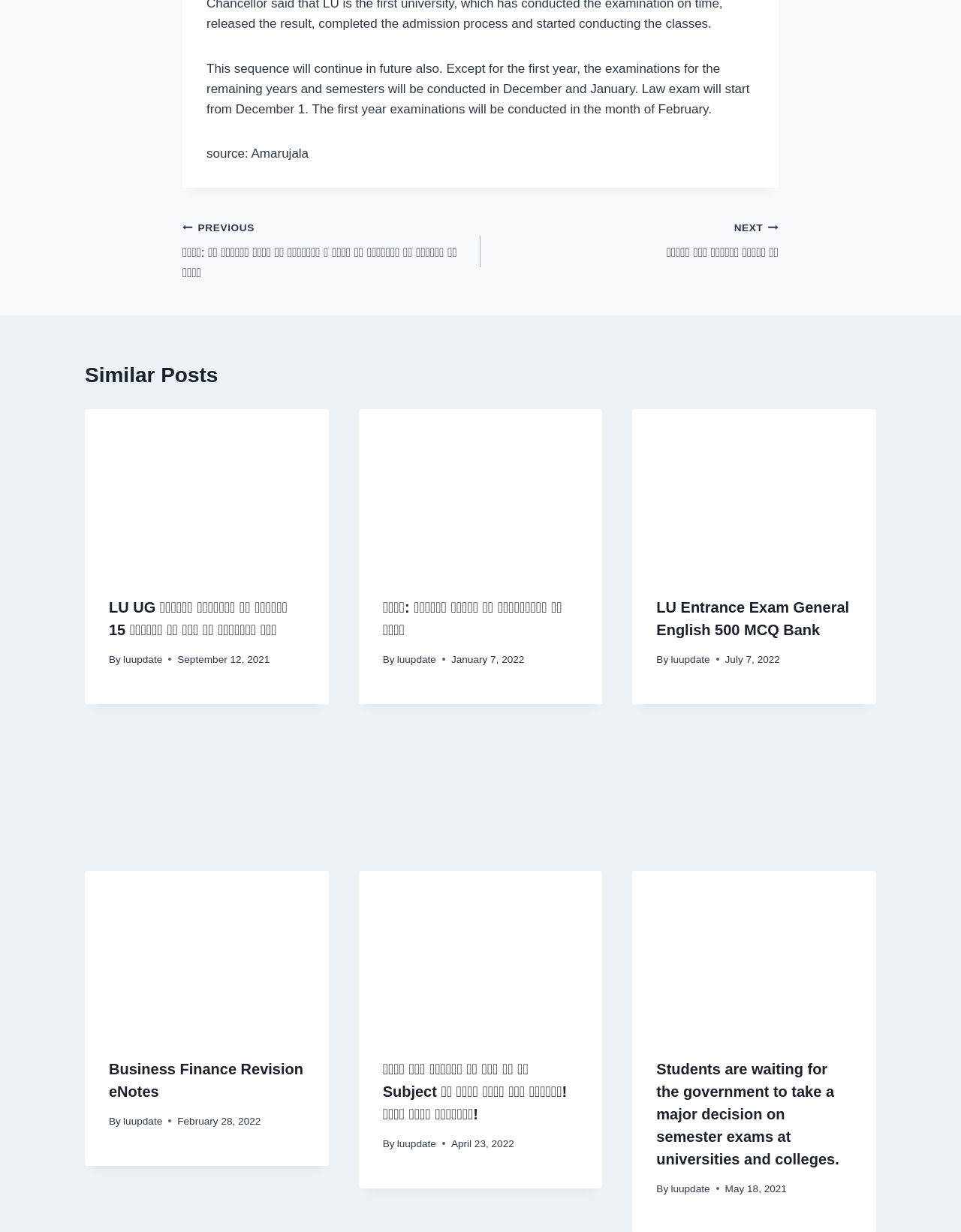Find the bounding box of the UI element described as: "parent_node: Business Finance Revision eNotes". The bounding box coordinates should be given as four float values between 0 and 1, i.e., [left, top, right, bottom].

[0.088, 0.707, 0.342, 0.839]